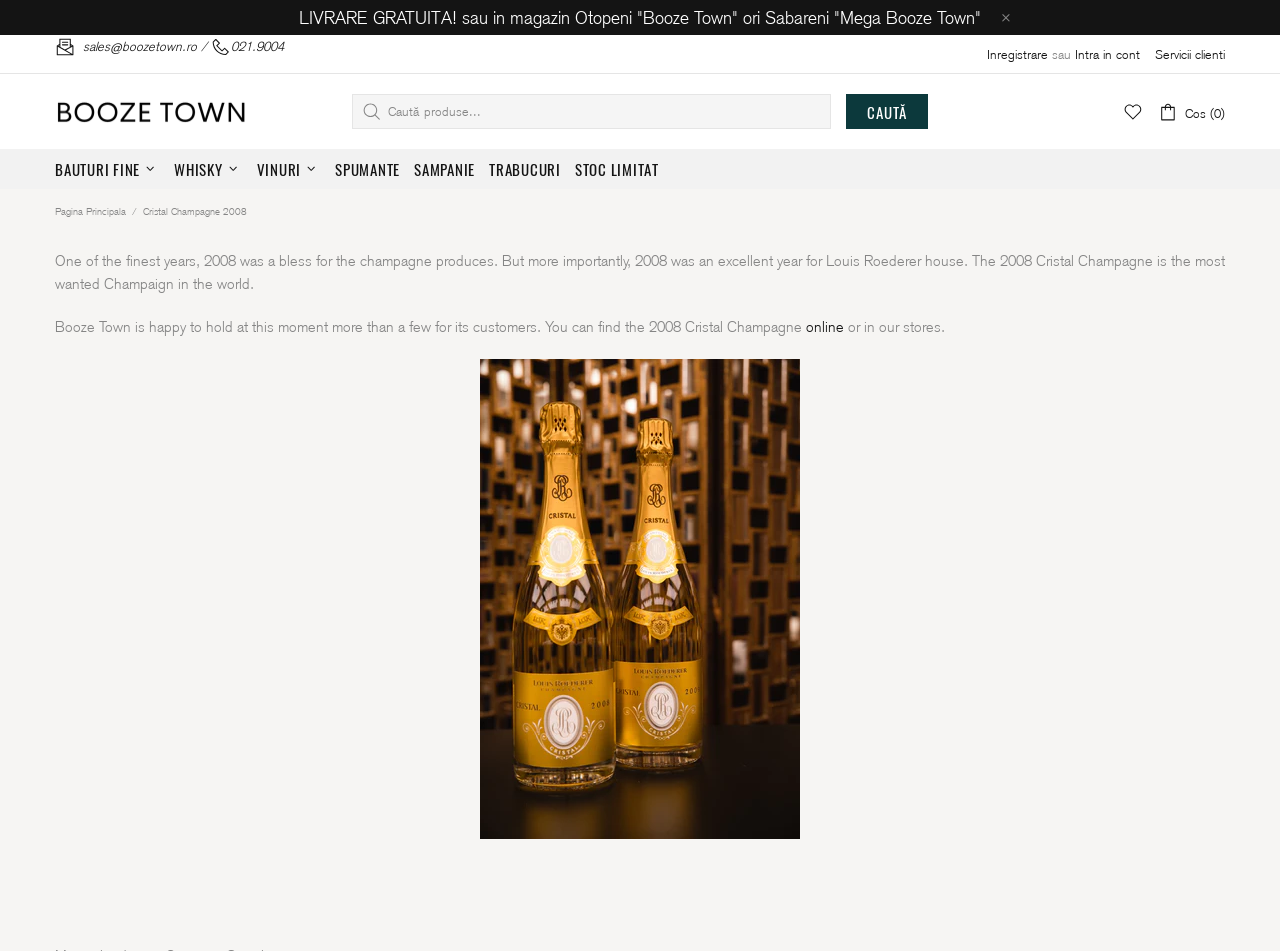Find the bounding box coordinates of the UI element according to this description: "(03) 9542 6283".

None